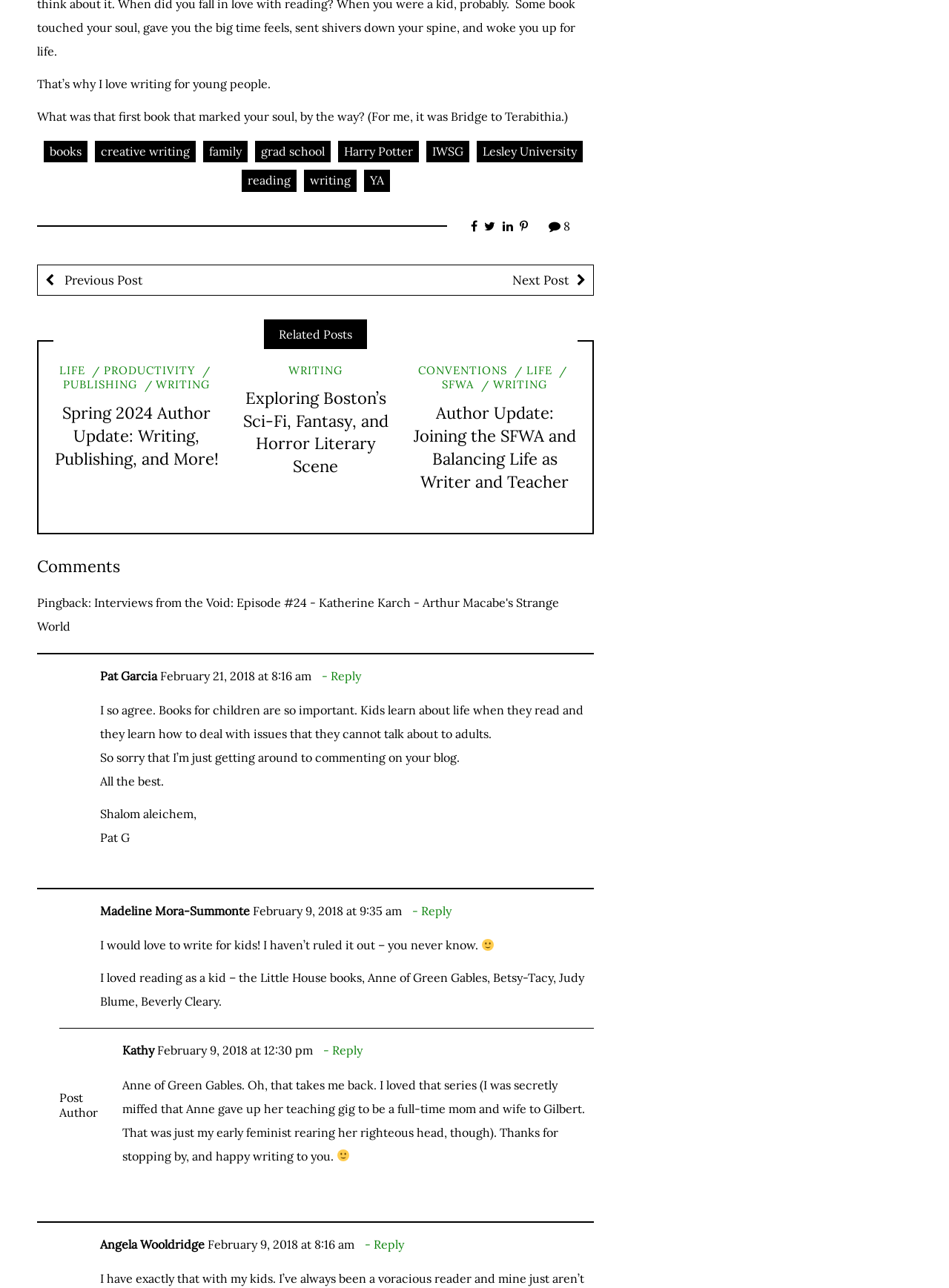Please locate the bounding box coordinates of the element that should be clicked to achieve the given instruction: "Click on the 'Next Post' button".

[0.333, 0.206, 0.625, 0.229]